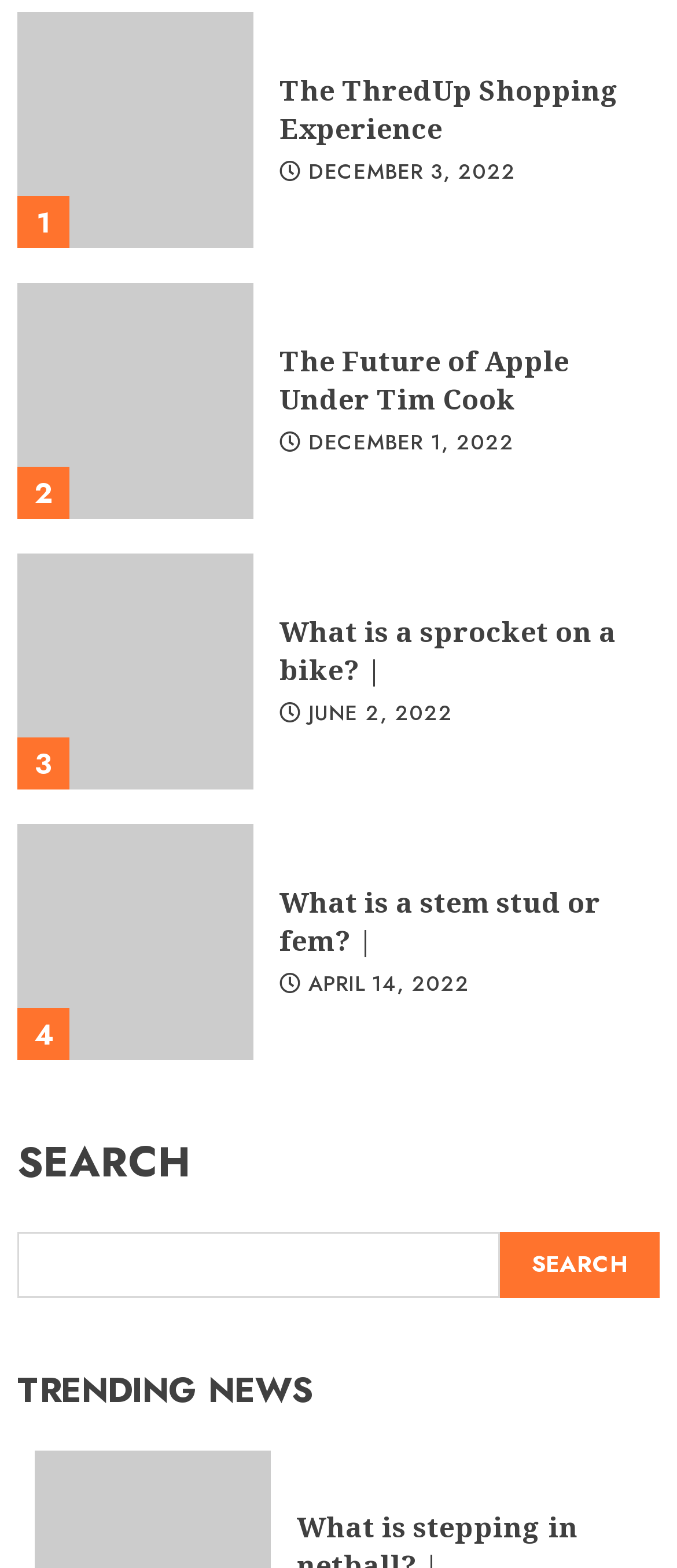What is the purpose of the search box?
Refer to the image and give a detailed response to the question.

The search box is located at the bottom of the page with a label 'SEARCH' and a button 'Search'. This suggests that the purpose of the search box is to allow users to search for specific news articles.